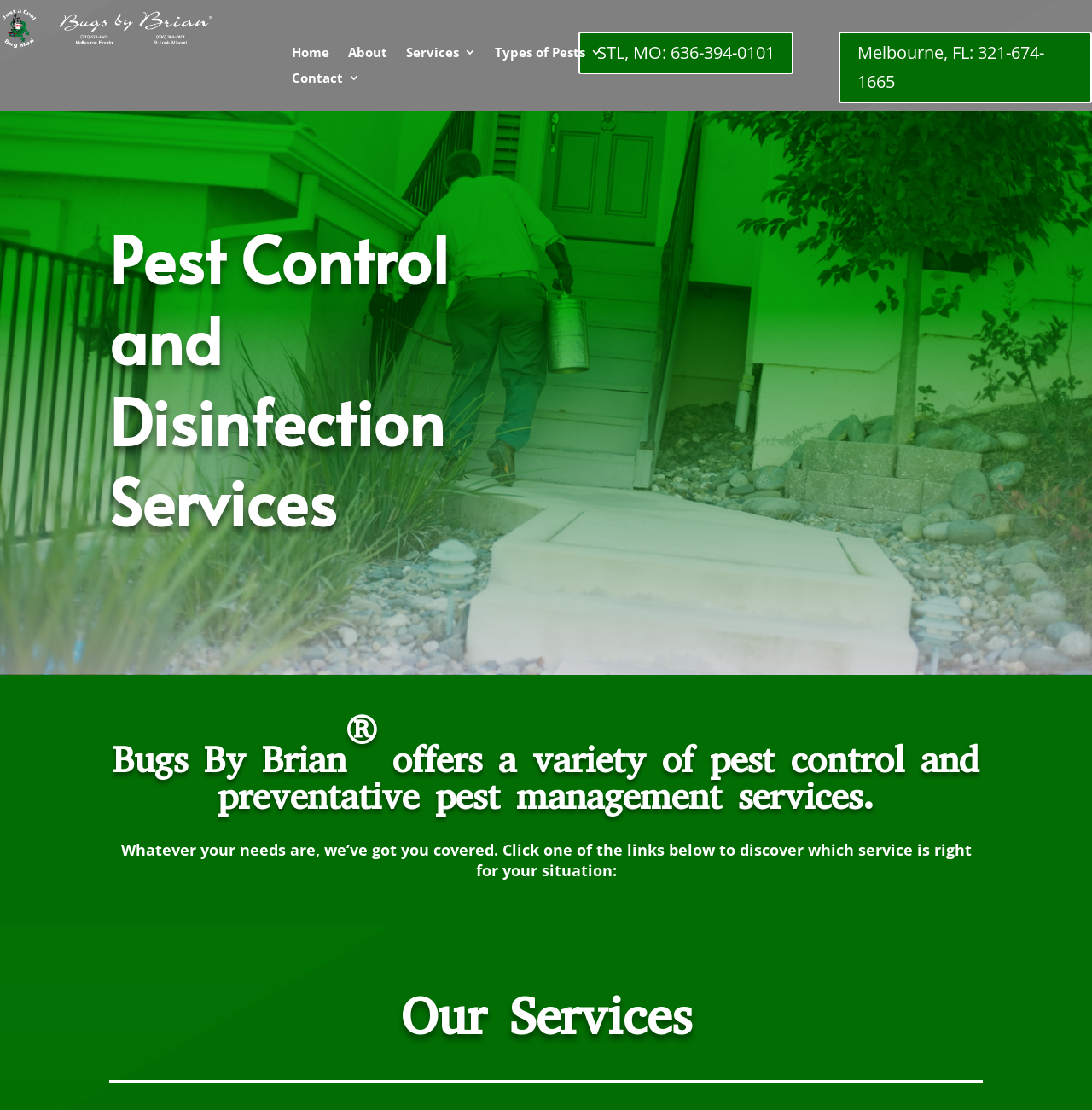Please answer the following question using a single word or phrase: 
How many navigation links are there?

5